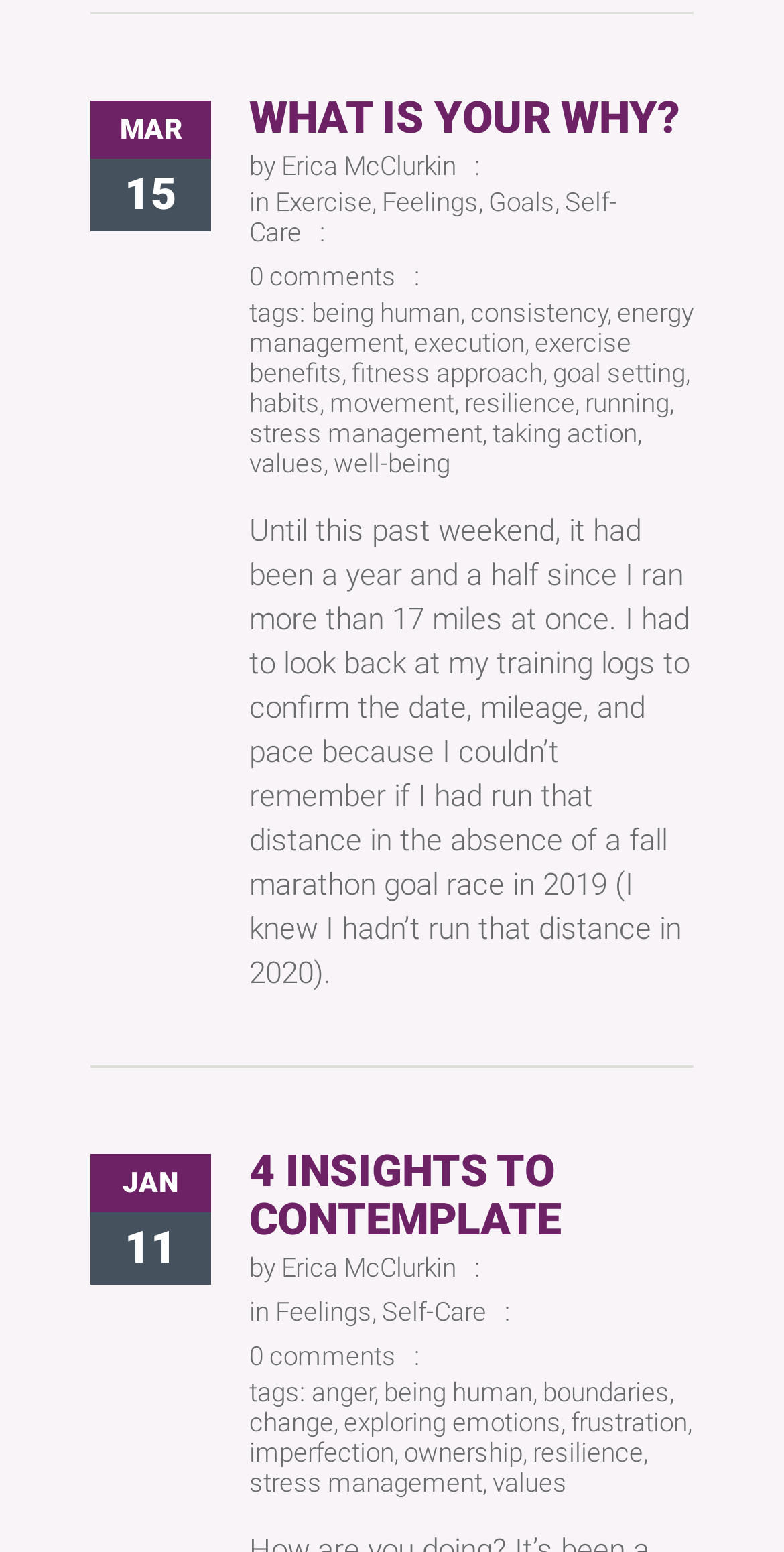What are some tags associated with the second article?
Refer to the screenshot and deliver a thorough answer to the question presented.

I found the tags by looking at the text following the 'tags:' keyword below the second article. The tags are listed as links, and I only included a few examples in my answer.